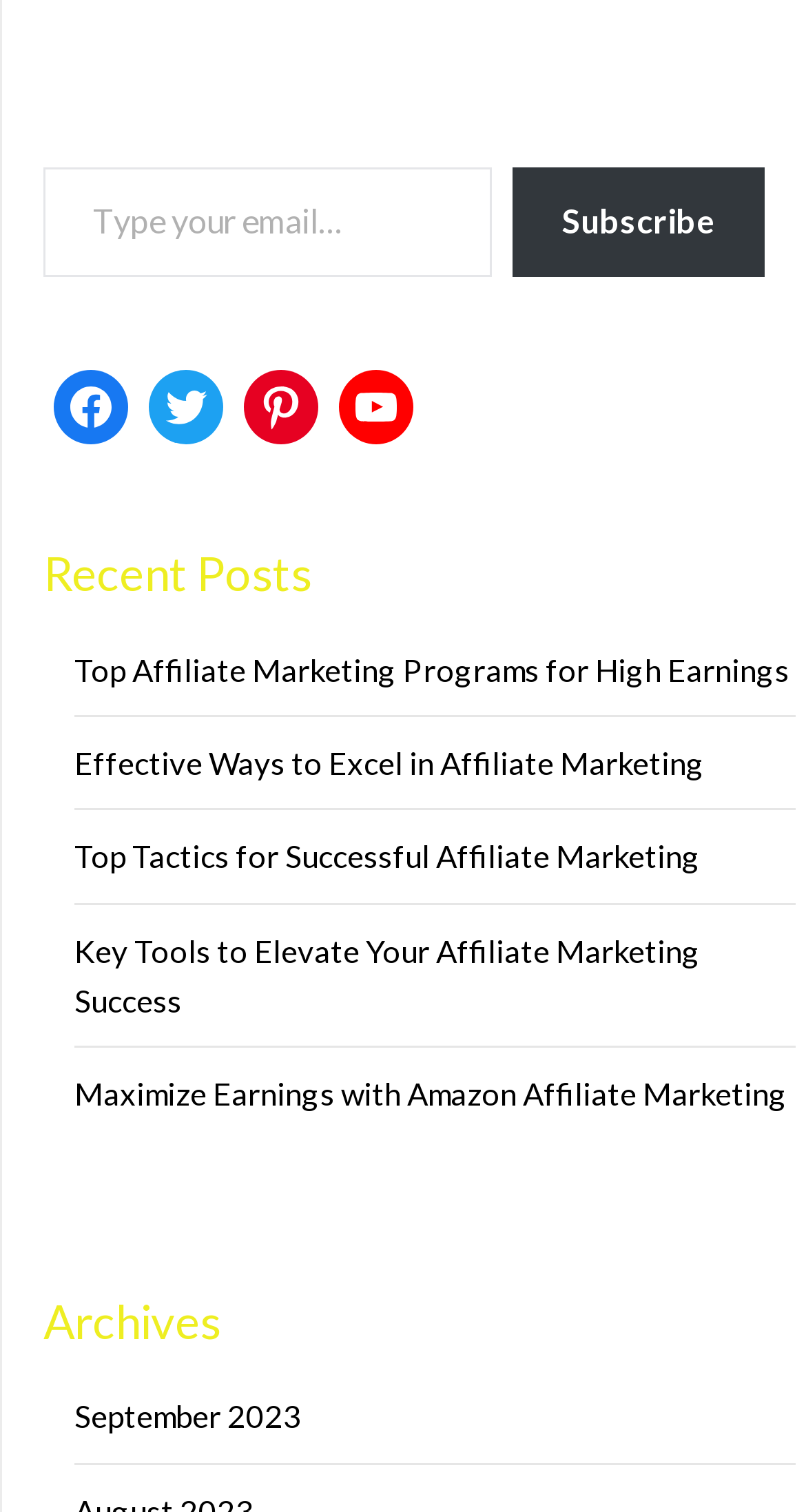Please provide the bounding box coordinates for the element that needs to be clicked to perform the instruction: "Explore the Archives section". The coordinates must consist of four float numbers between 0 and 1, formatted as [left, top, right, bottom].

[0.054, 0.85, 0.949, 0.9]